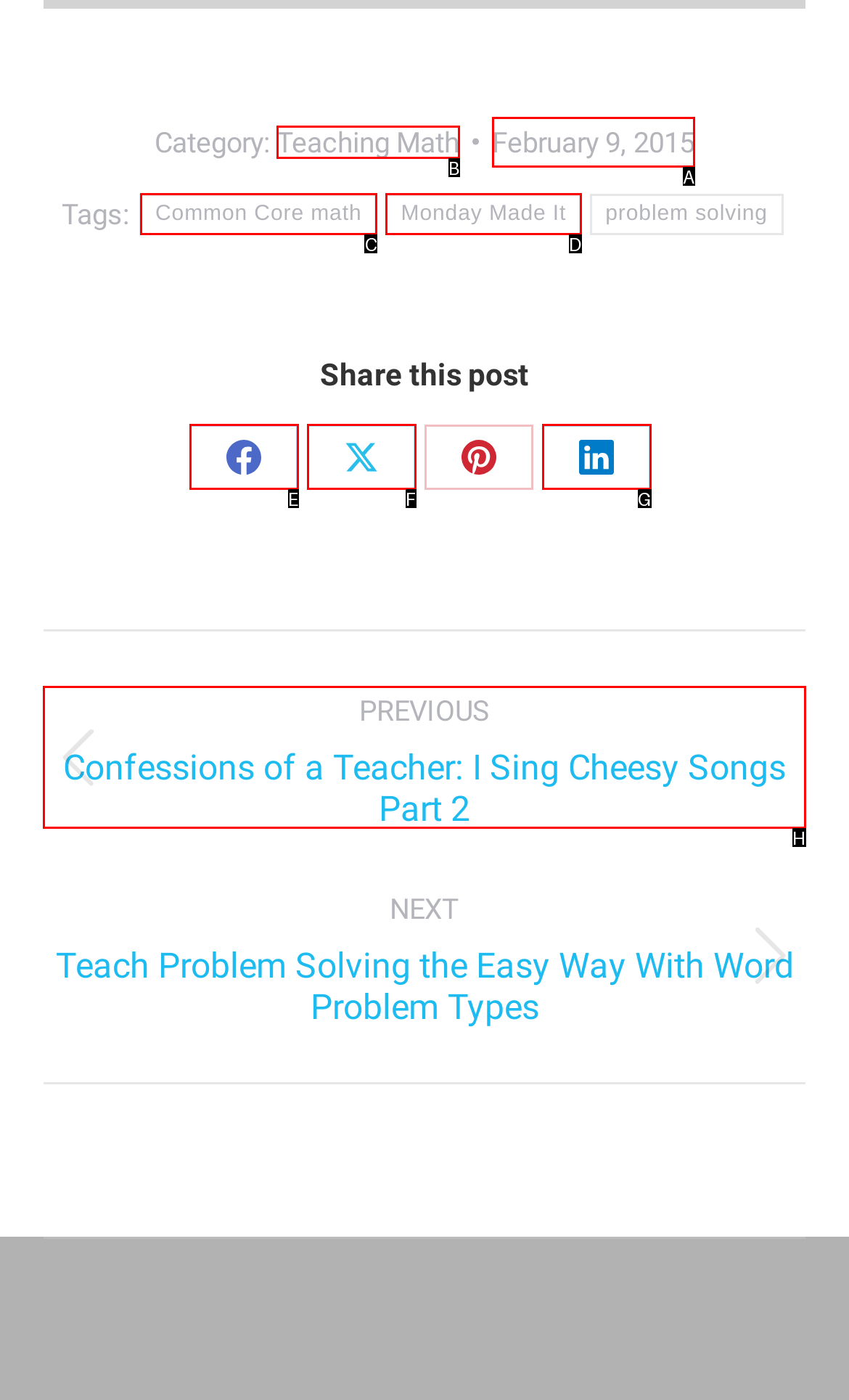Identify the correct UI element to click to achieve the task: Go to the previous post: 'Confessions of a Teacher: I Sing Cheesy Songs Part 2'.
Answer with the letter of the appropriate option from the choices given.

H